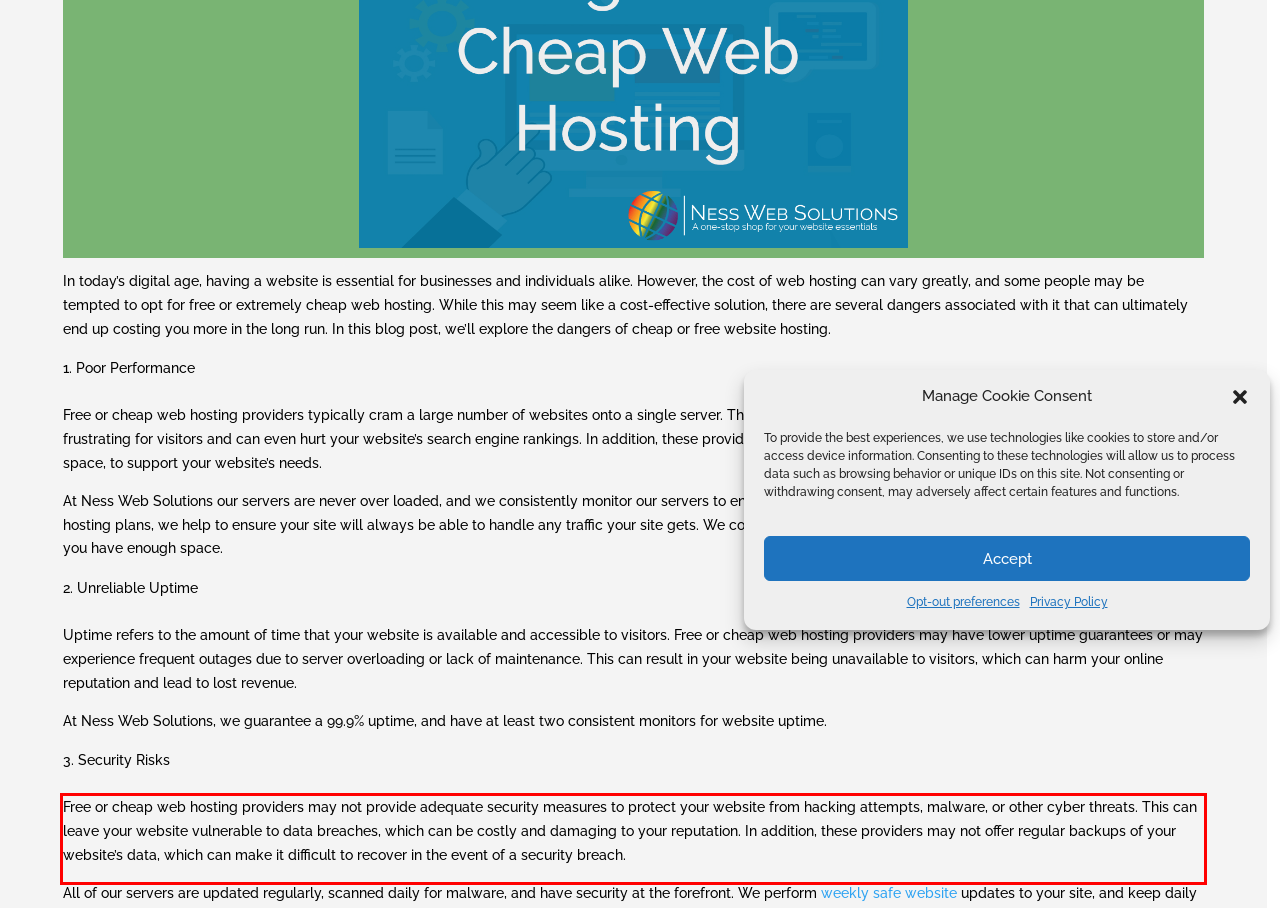There is a UI element on the webpage screenshot marked by a red bounding box. Extract and generate the text content from within this red box.

Free or cheap web hosting providers may not provide adequate security measures to protect your website from hacking attempts, malware, or other cyber threats. This can leave your website vulnerable to data breaches, which can be costly and damaging to your reputation. In addition, these providers may not offer regular backups of your website’s data, which can make it difficult to recover in the event of a security breach.